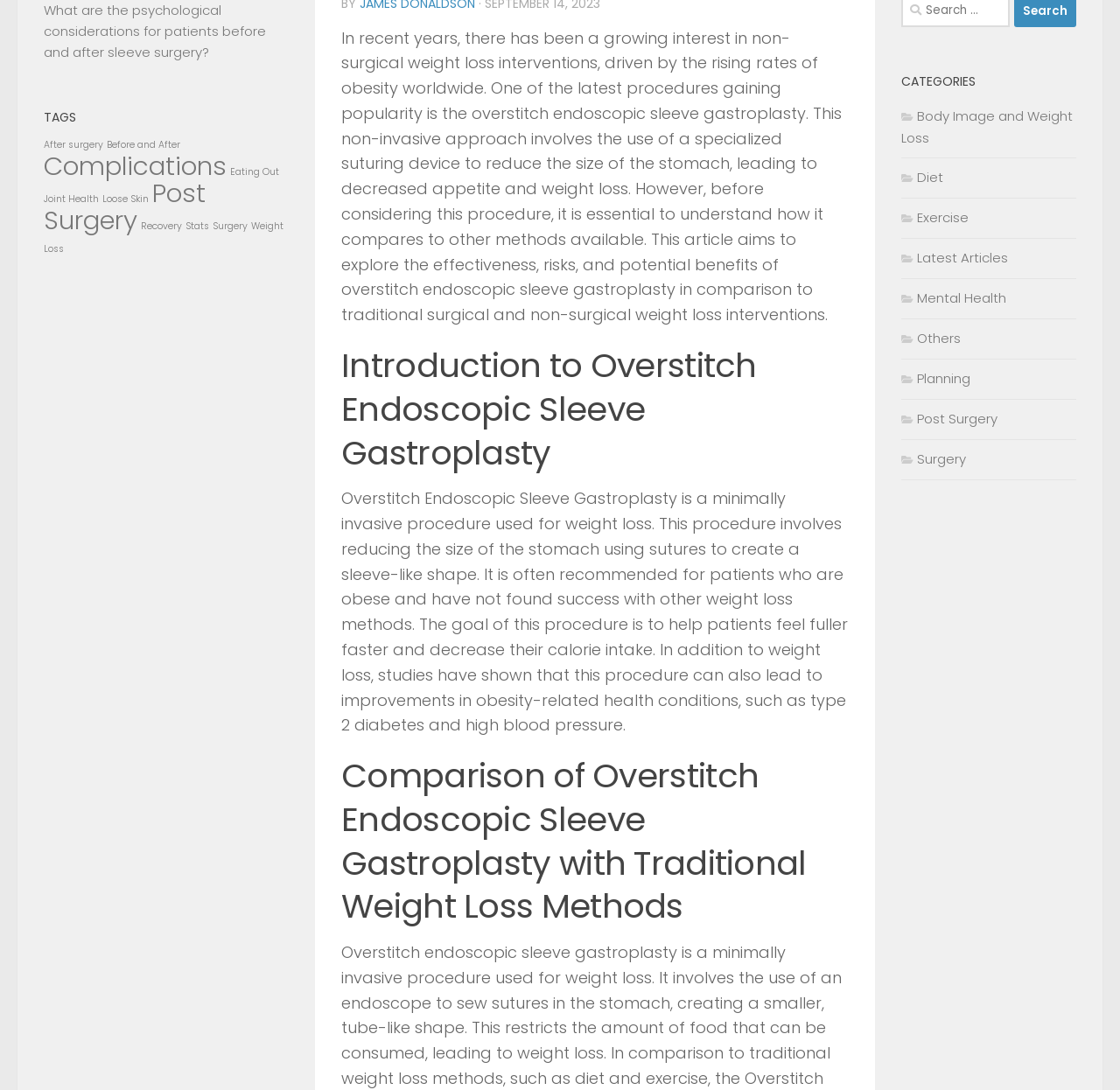Identify the bounding box coordinates for the UI element described as follows: "Before and After". Ensure the coordinates are four float numbers between 0 and 1, formatted as [left, top, right, bottom].

[0.095, 0.127, 0.161, 0.139]